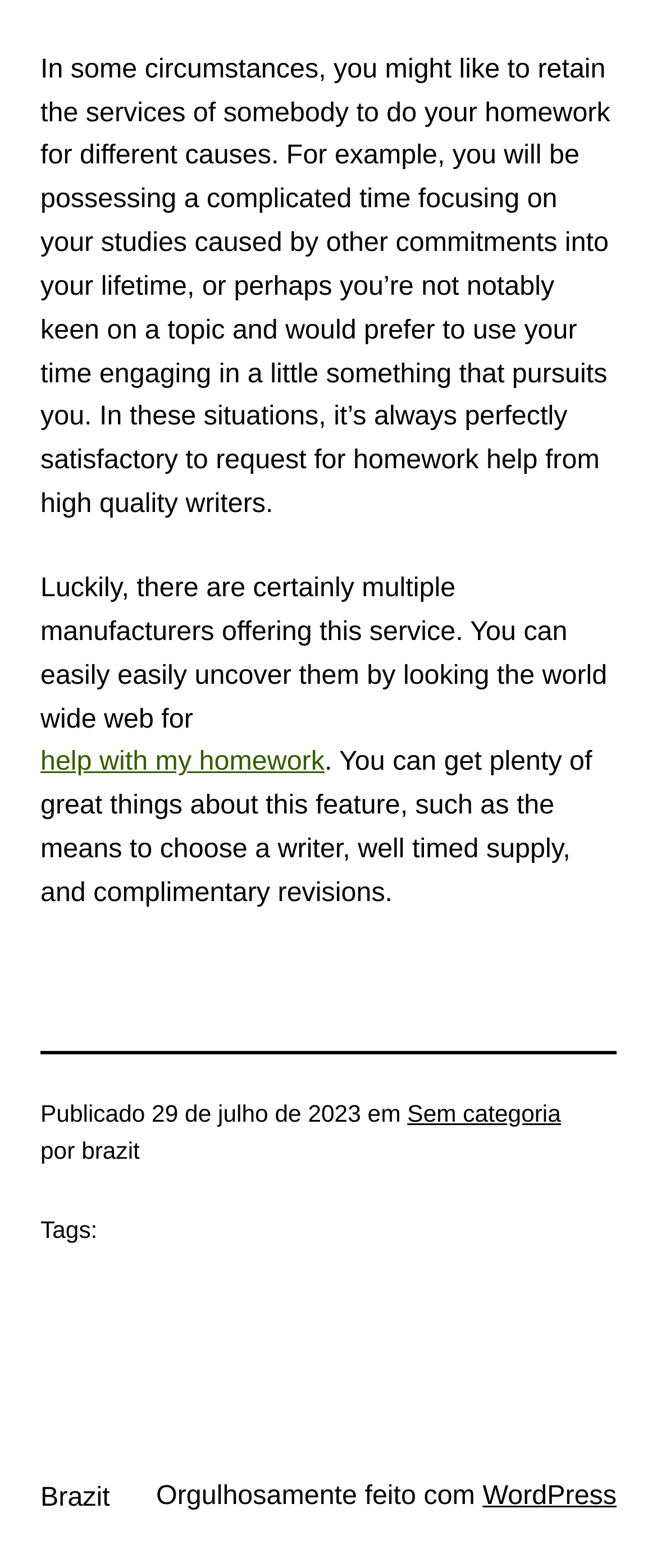When was the article published?
Based on the image, provide a one-word or brief-phrase response.

29 de julho de 2023